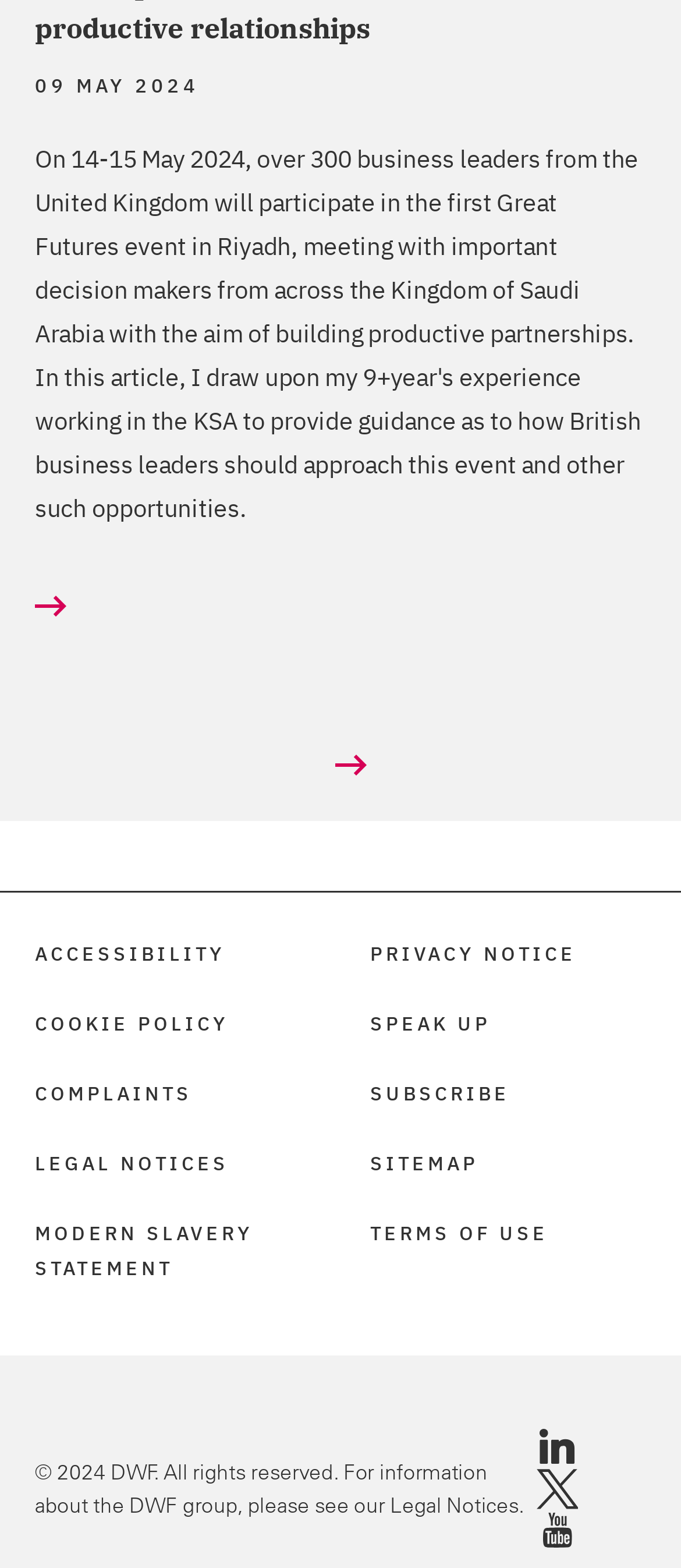What is the date displayed at the top?
Based on the screenshot, give a detailed explanation to answer the question.

The date '09 MAY 2024' is displayed at the top of the webpage, which suggests that it might be the current date or a relevant date for the website.